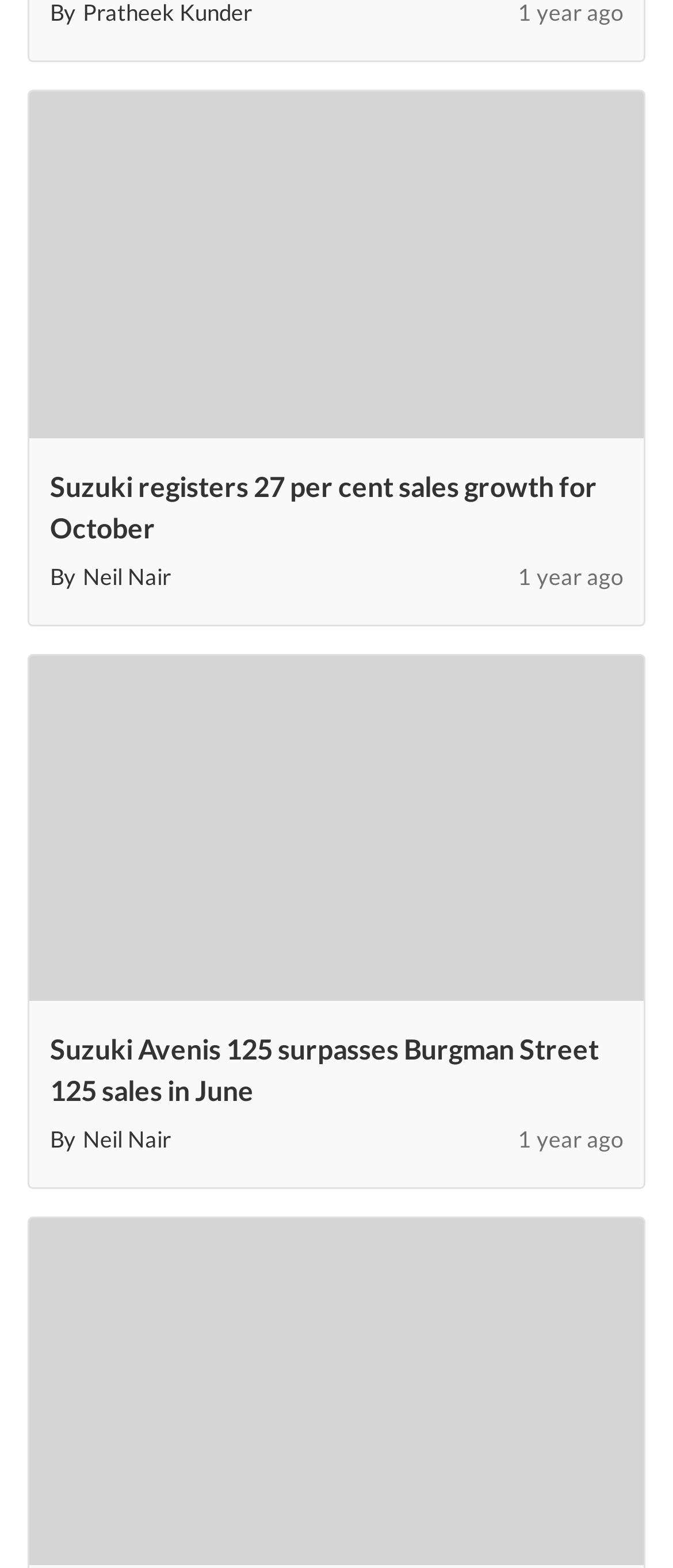Please provide a brief answer to the question using only one word or phrase: 
What is the content of the image next to the 'Vespa' link?

Vespa logo